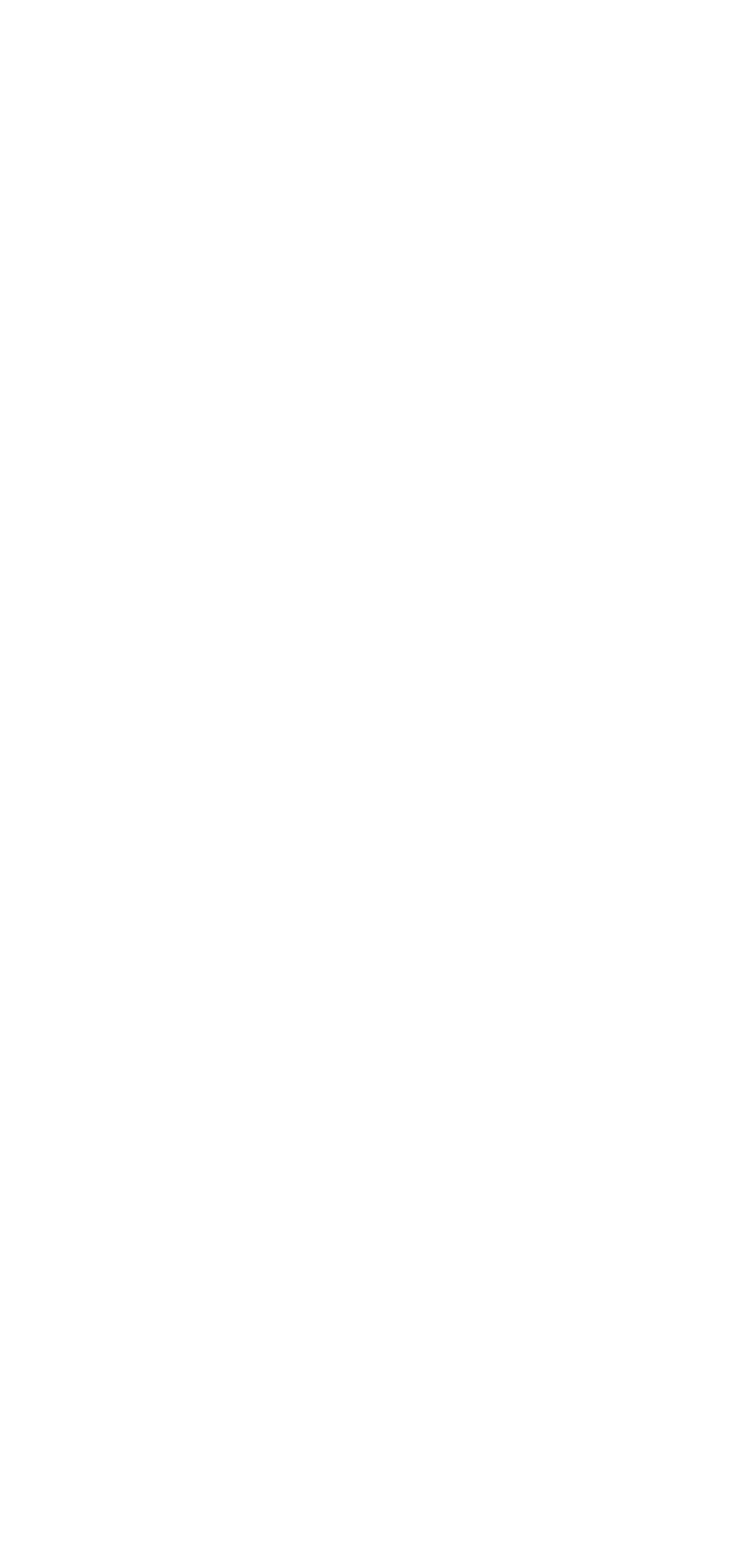How many articles are on this webpage? Based on the screenshot, please respond with a single word or phrase.

5